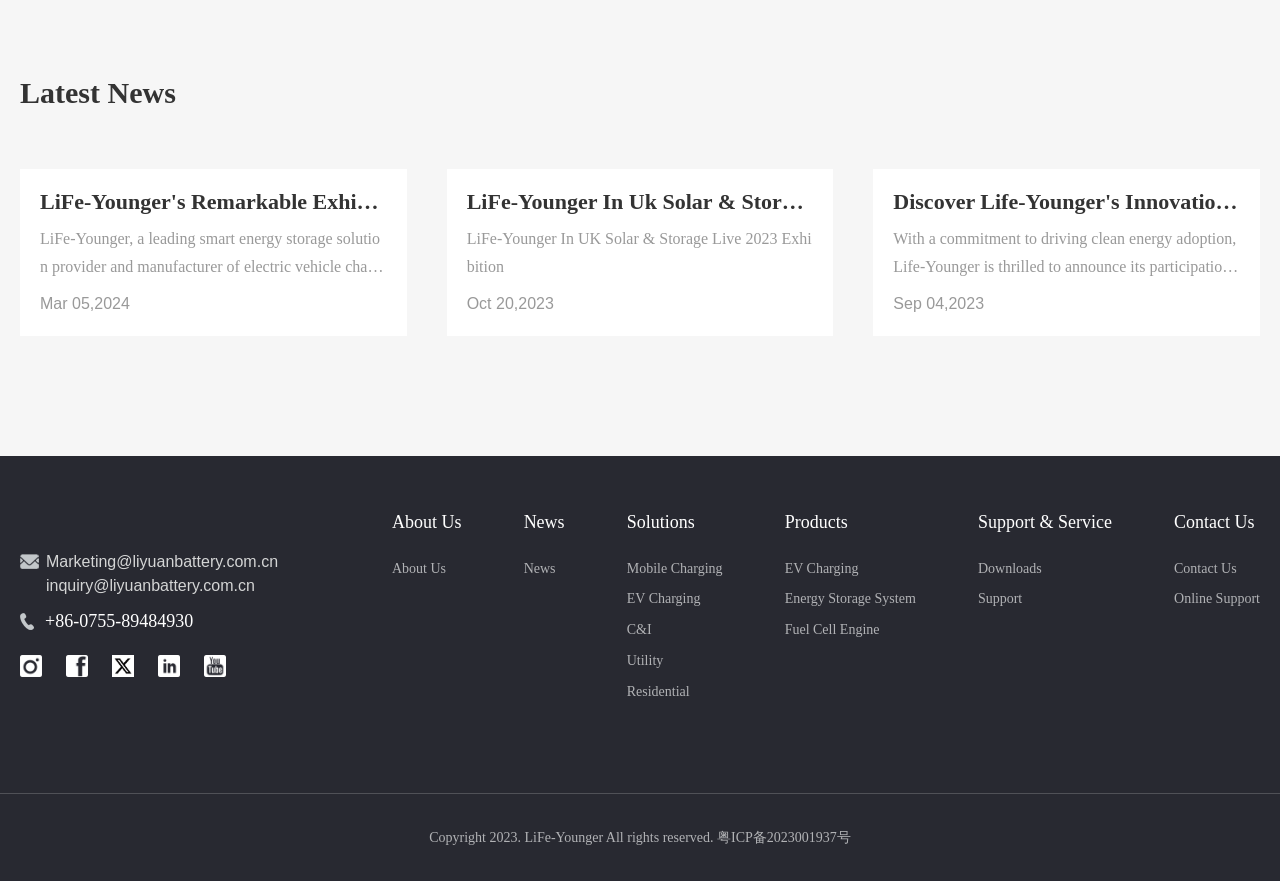What is the company's email address for marketing?
Give a comprehensive and detailed explanation for the question.

The company's email address for marketing is mentioned in the link 'Marketing@liyuanbattery.com.cn' at the bottom of the webpage.